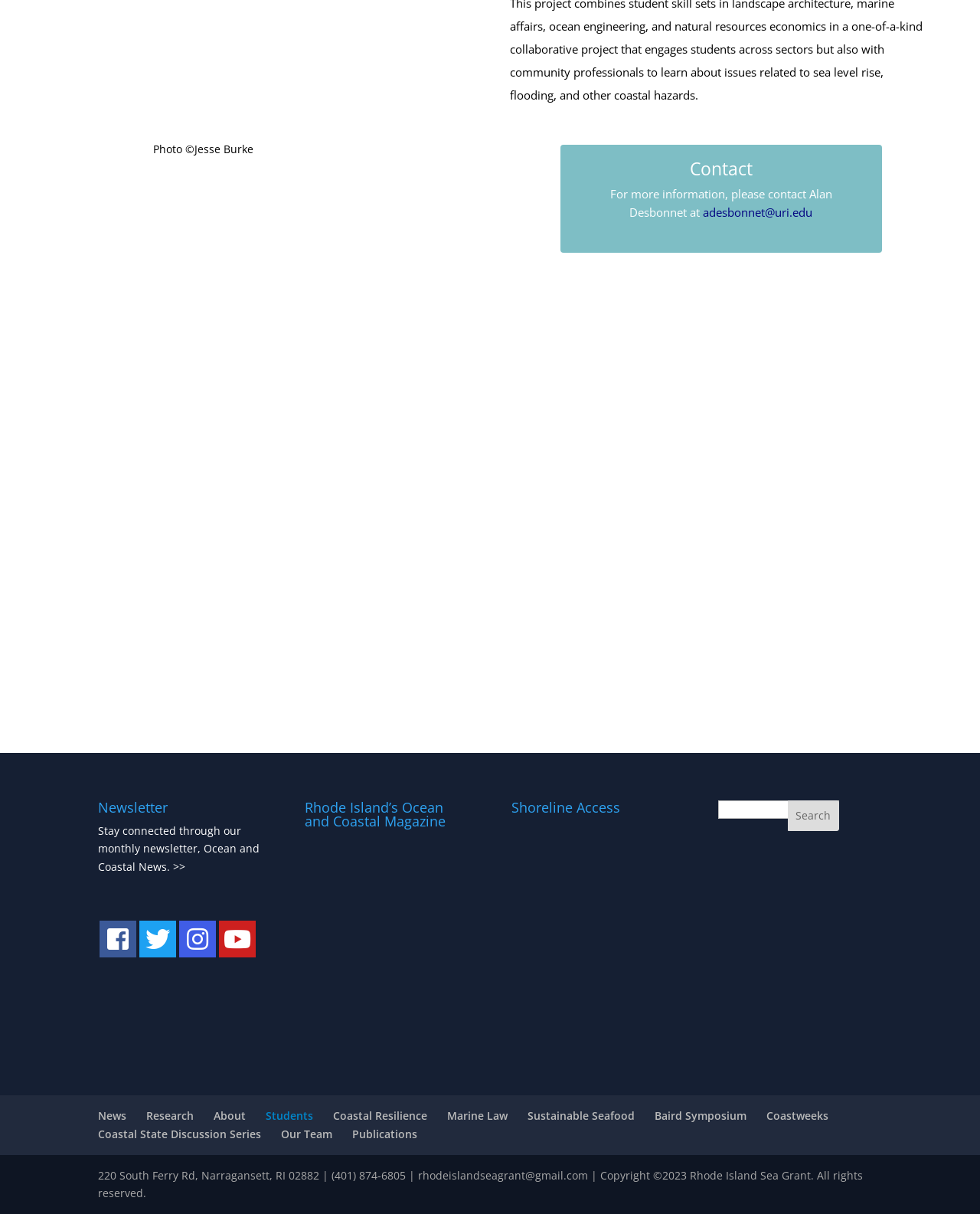Please reply with a single word or brief phrase to the question: 
What is the contact email?

adesbonnet@uri.edu